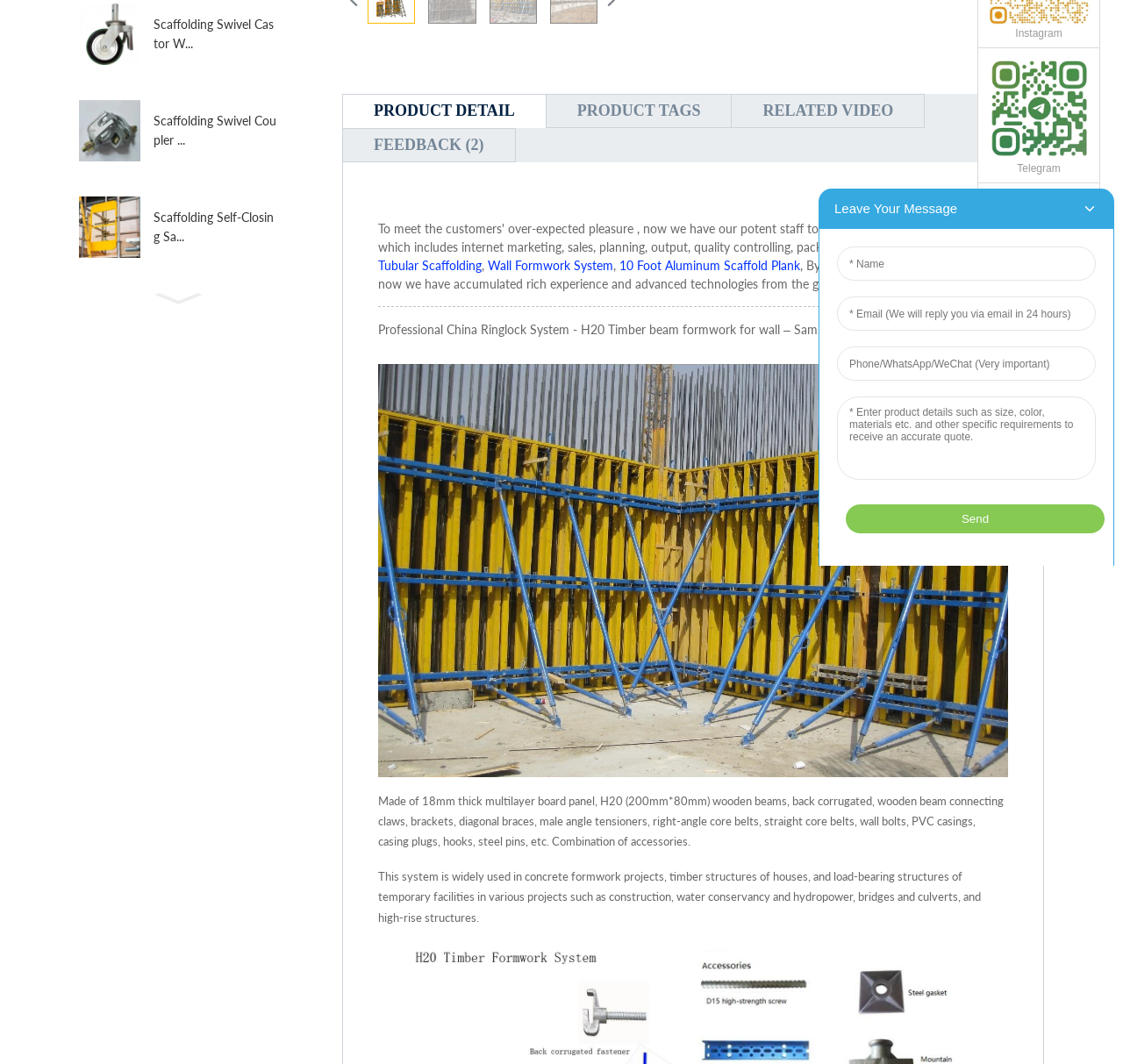Using the description: "parent_node: Scaffolding Self-Closing Sa...", determine the UI element's bounding box coordinates. Ensure the coordinates are in the format of four float numbers between 0 and 1, i.e., [left, top, right, bottom].

[0.07, 0.185, 0.125, 0.242]